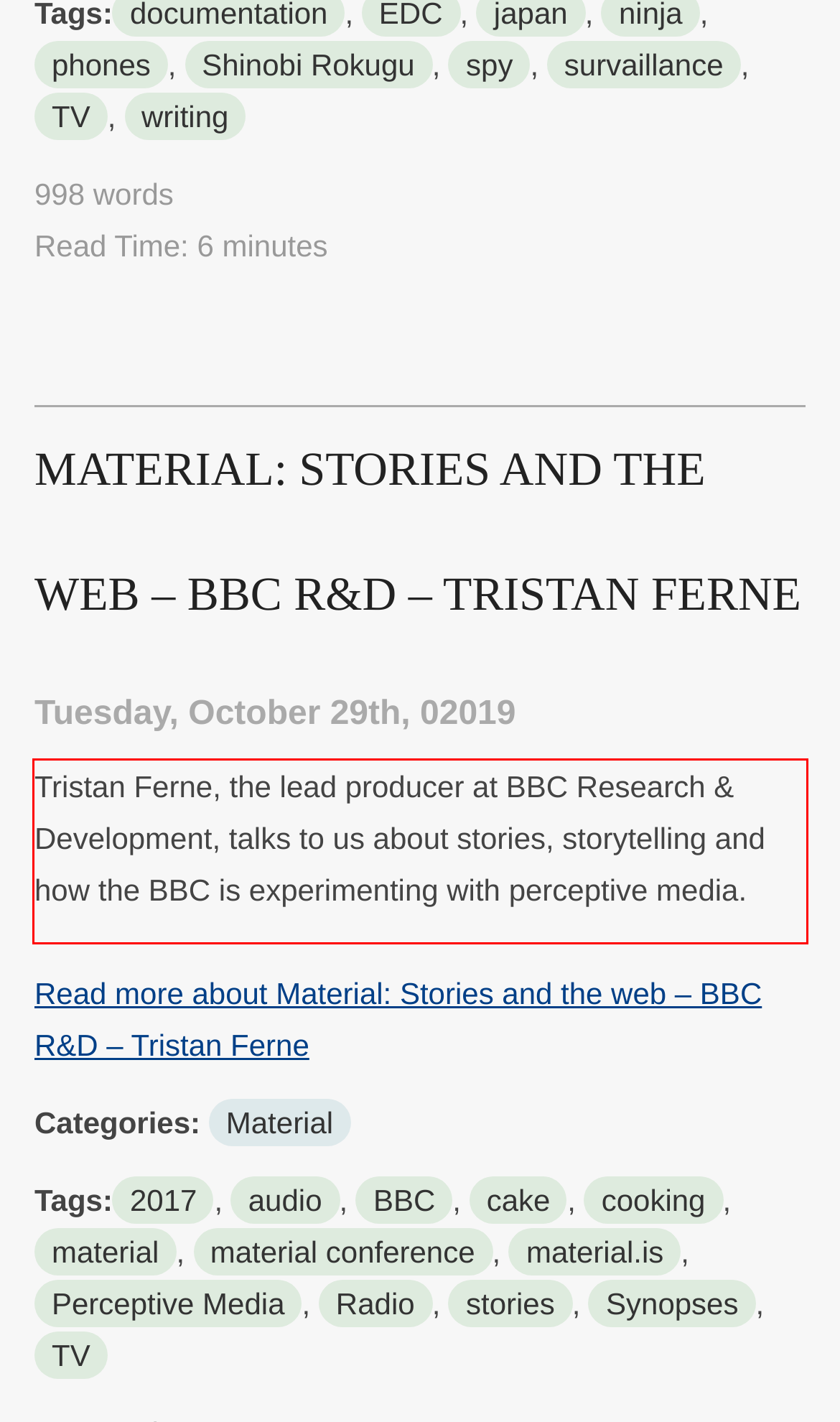Using the provided screenshot of a webpage, recognize the text inside the red rectangle bounding box by performing OCR.

Tristan Ferne, the lead producer at BBC Research & Development, talks to us about stories, storytelling and how the BBC is experimenting with perceptive media.